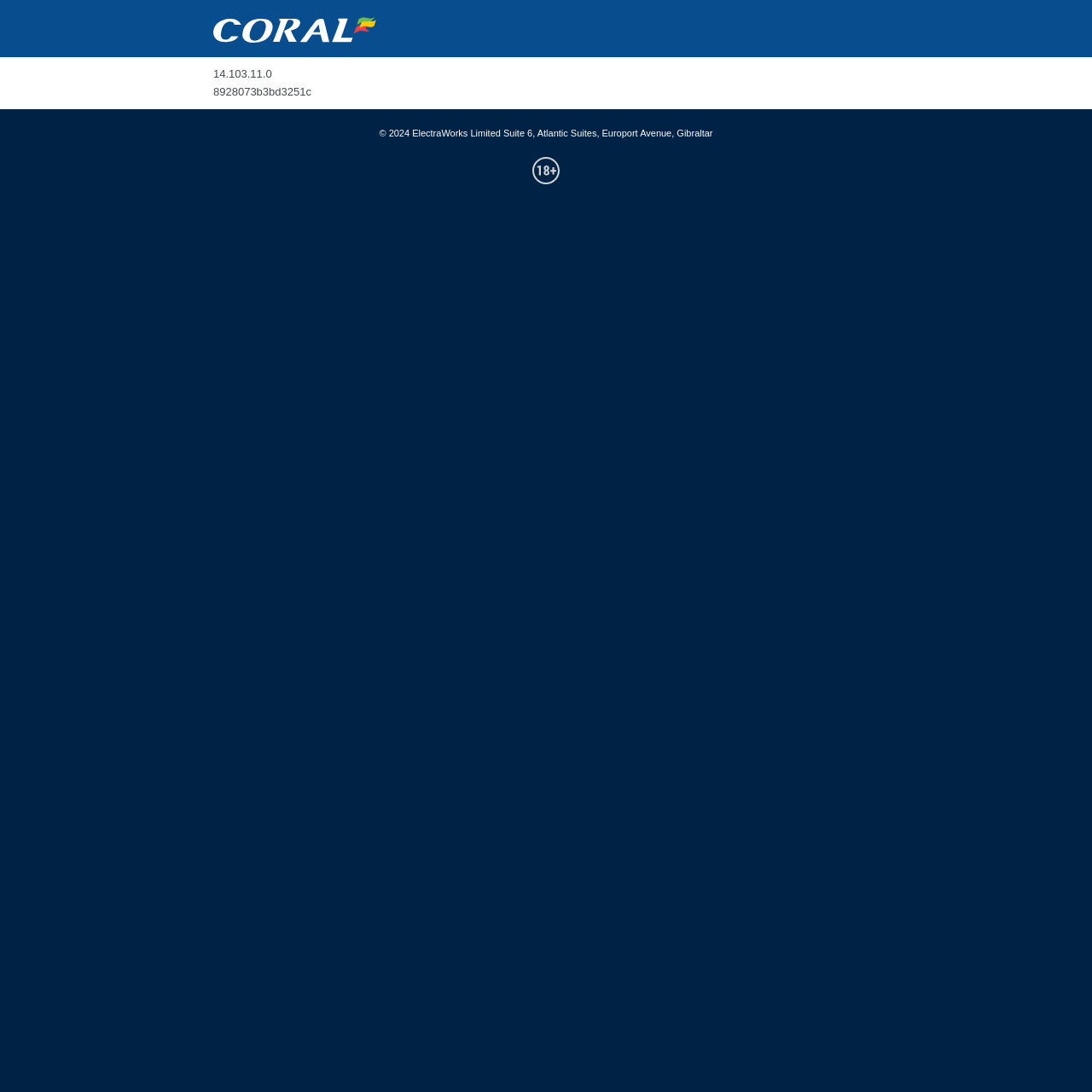What is the IP address displayed on this webpage?
Based on the screenshot, provide your answer in one word or phrase.

14.103.11.0